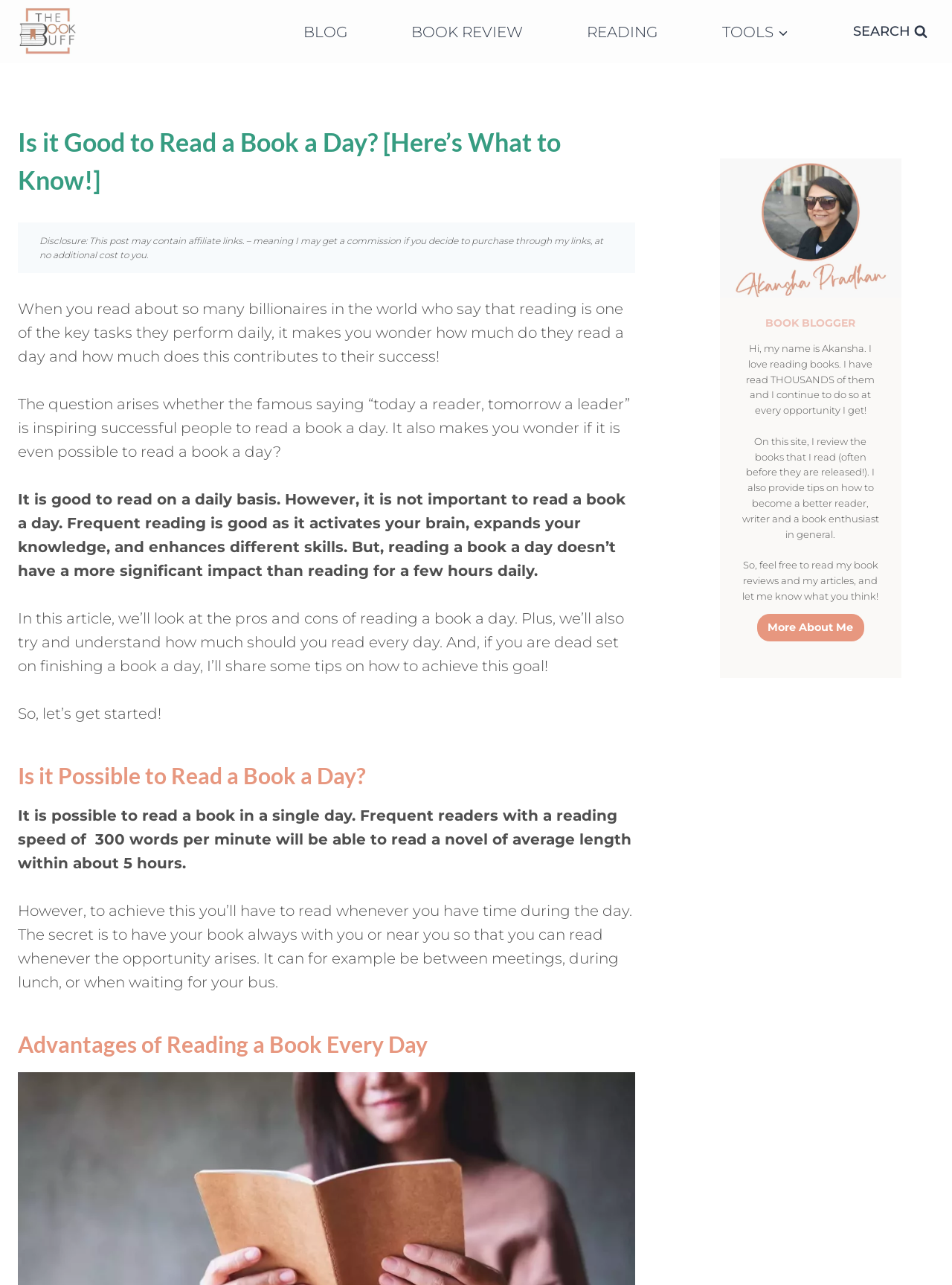Provide the bounding box coordinates of the HTML element this sentence describes: "More About Me". The bounding box coordinates consist of four float numbers between 0 and 1, i.e., [left, top, right, bottom].

[0.795, 0.477, 0.908, 0.499]